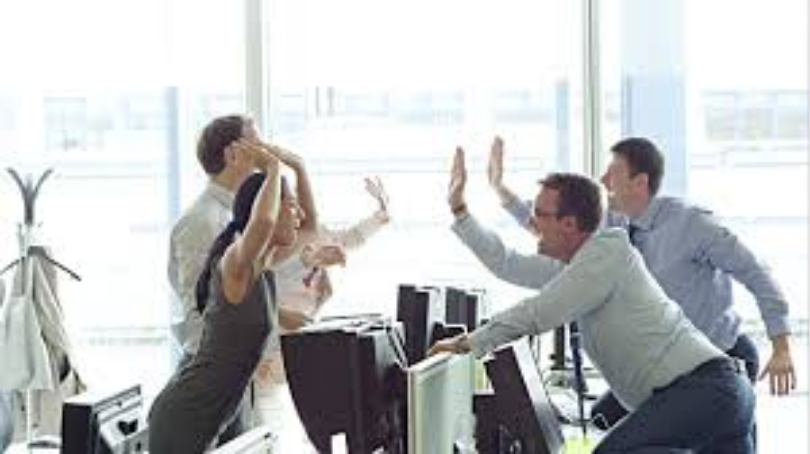Elaborate on the details you observe in the image.

In a dynamic and uplifting office environment, a group of five professionals enthusiastically engages in a collaborative moment, showcasing the spirit of teamwork. Two individuals stand behind an array of computers, reaching out for high fives, while three others, positioned on the other side, reciprocate the gesture with broad smiles. The bright, airy workspace is adorned with large windows, allowing natural light to illuminate the scene. This interaction captures the essence of camaraderie and success, reflecting a positive outcome from a recent training session or project. The energy and excitement of the moment emphasize a strong team culture, reinforcing connections and shared achievements among colleagues.